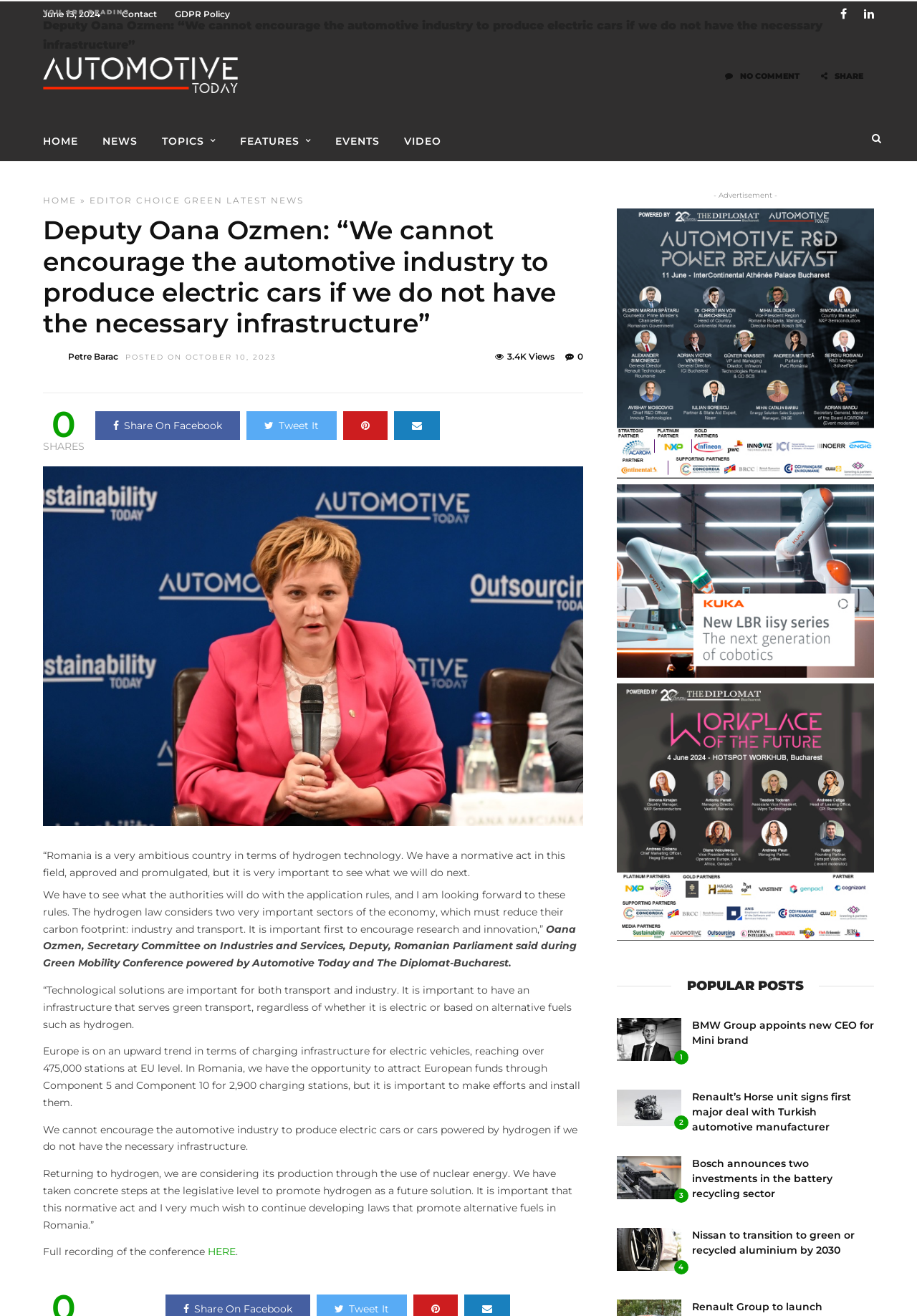Use a single word or phrase to answer the question: 
What is the topic of the conference where Deputy Oana Ozmen spoke?

Green Mobility